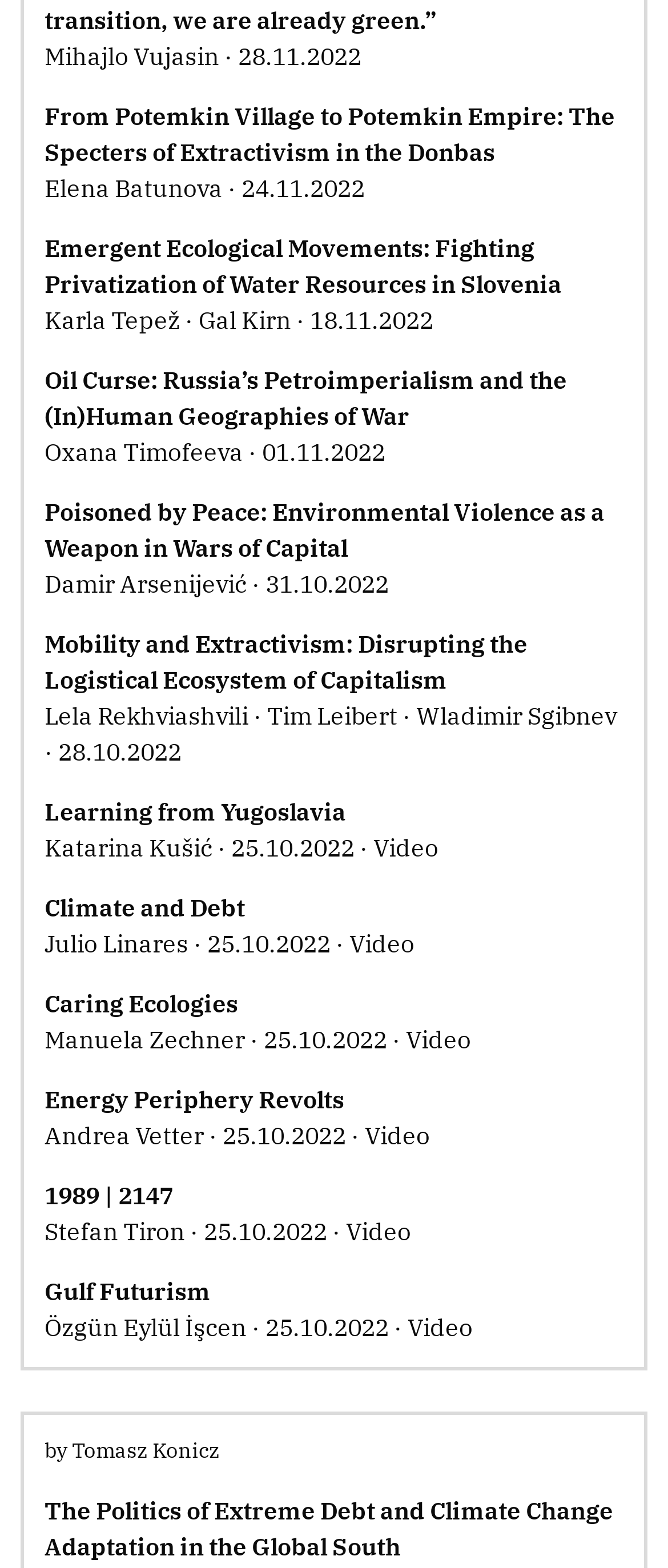Extract the bounding box coordinates for the UI element described by the text: "Menu". The coordinates should be in the form of [left, top, right, bottom] with values between 0 and 1.

None